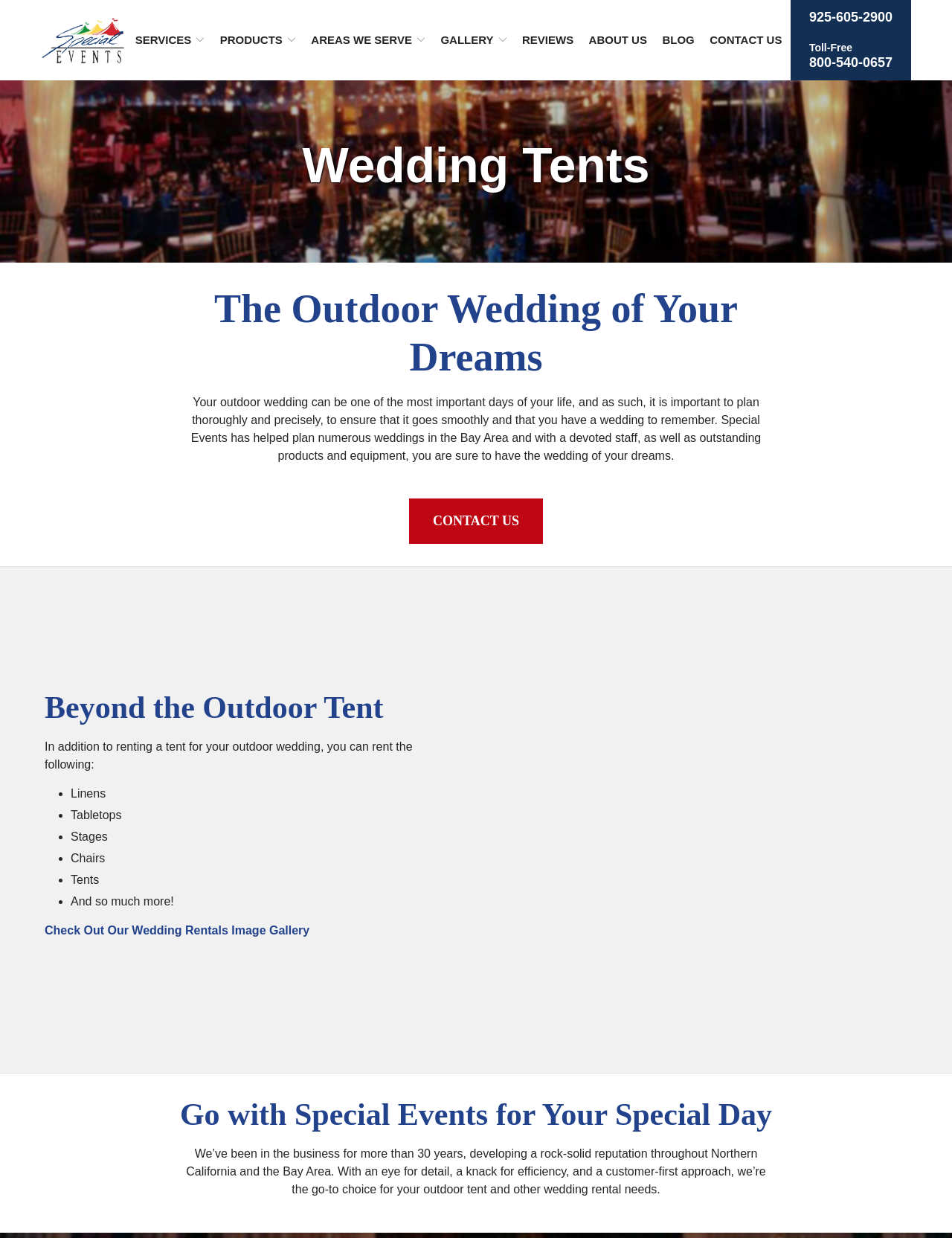Give a detailed account of the webpage's layout and content.

This webpage is about outdoor wedding tent rental services in San Francisco, specifically highlighting Special Events Rents. At the top left, there is a logo of Special Events, accompanied by a navigation menu with links to various sections of the website, including services, products, areas they serve, gallery, reviews, about us, blog, and contact us. 

Below the navigation menu, there is a prominent heading "Wedding Tents" followed by a subheading "The Outdoor Wedding of Your Dreams". A paragraph of text explains the importance of planning a wedding thoroughly and how Special Events can help with their devoted staff and outstanding products. 

On the right side of the page, there is a call-to-action link to "CONTACT US". Below this, there is an image of wedding decor, taking up about half of the page's width. 

The page then continues with a heading "Beyond the Outdoor Tent", explaining that in addition to renting a tent, Special Events also offers other wedding rental services, including linens, tabletops, stages, chairs, tents, and more. These options are listed in a bulleted format. 

Further down, there is a link to "Check Out Our Wedding Rentals Image Gallery". The page concludes with a heading "Go with Special Events for Your Special Day", accompanied by a paragraph of text highlighting the company's experience, reputation, and customer-centric approach.